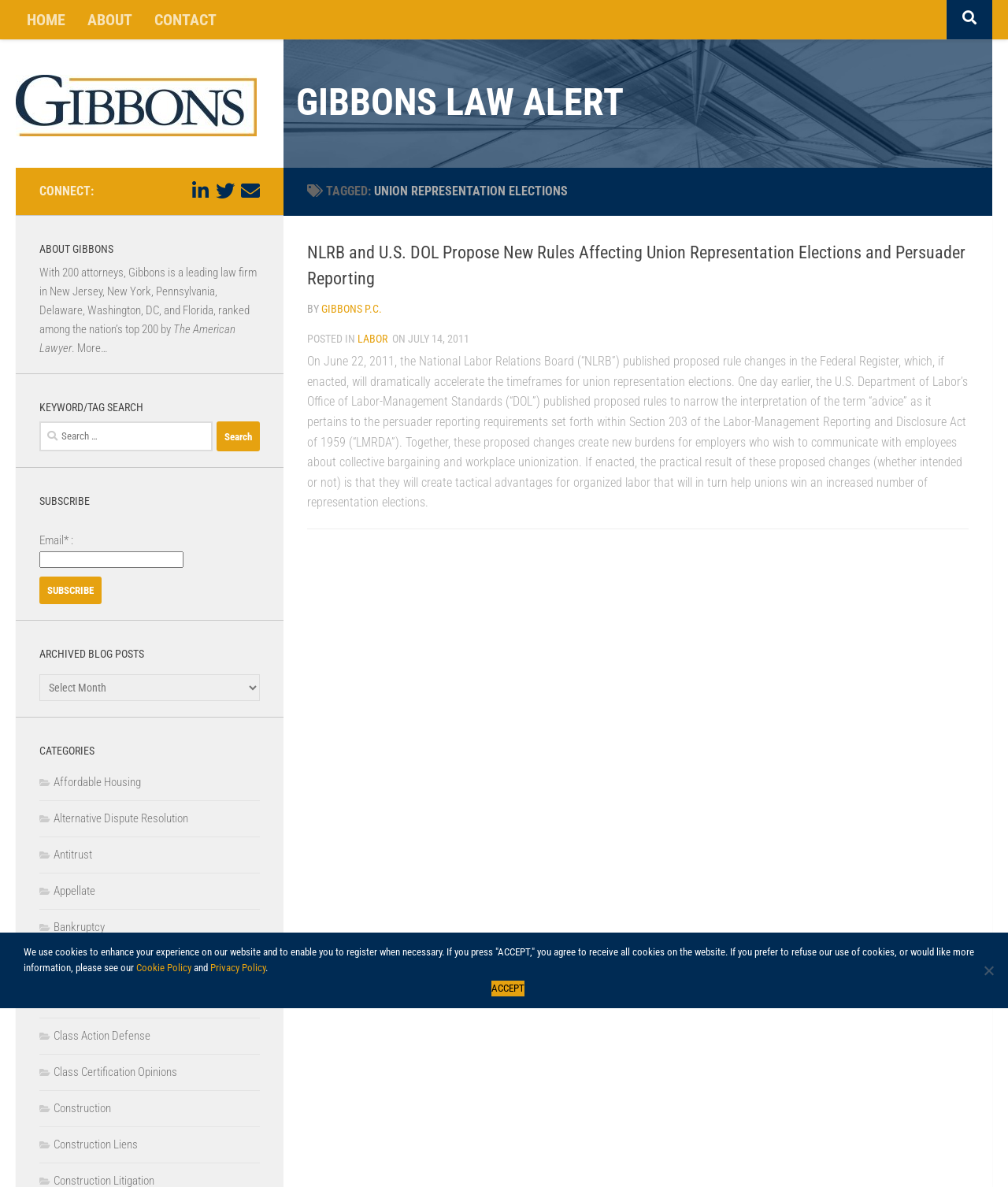Extract the main headline from the webpage and generate its text.

TAGGED: UNION REPRESENTATION ELECTIONS